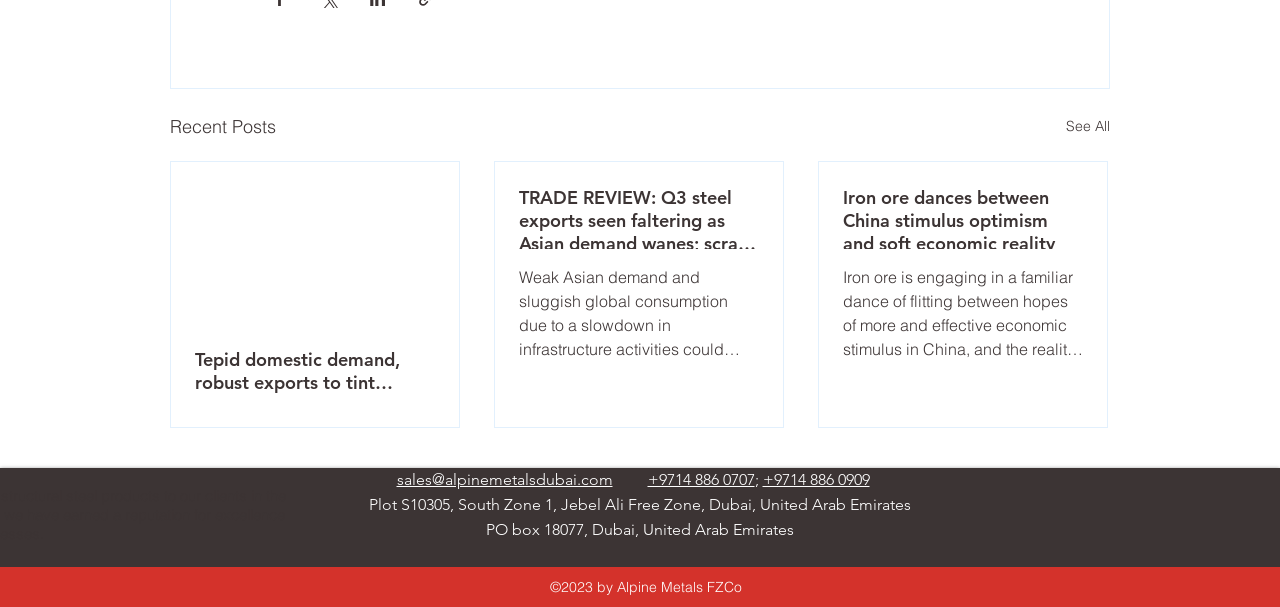Identify the bounding box of the HTML element described here: "sales@alpinemetalsdubai.com". Provide the coordinates as four float numbers between 0 and 1: [left, top, right, bottom].

[0.31, 0.774, 0.479, 0.806]